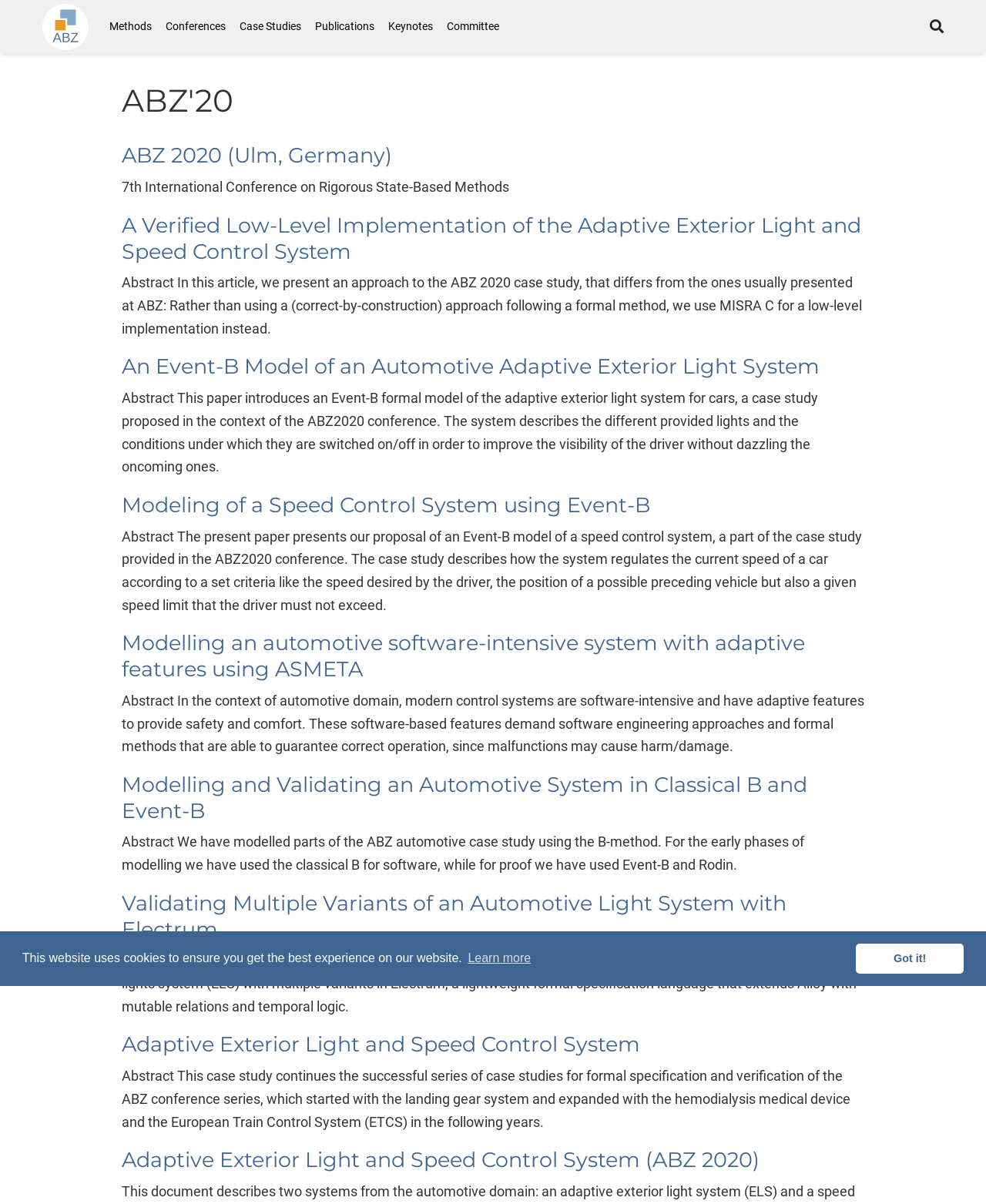Can you show the bounding box coordinates of the region to click on to complete the task described in the instruction: "Click the 'ABZ 2020 (Ulm, Germany)' link"?

[0.123, 0.119, 0.398, 0.14]